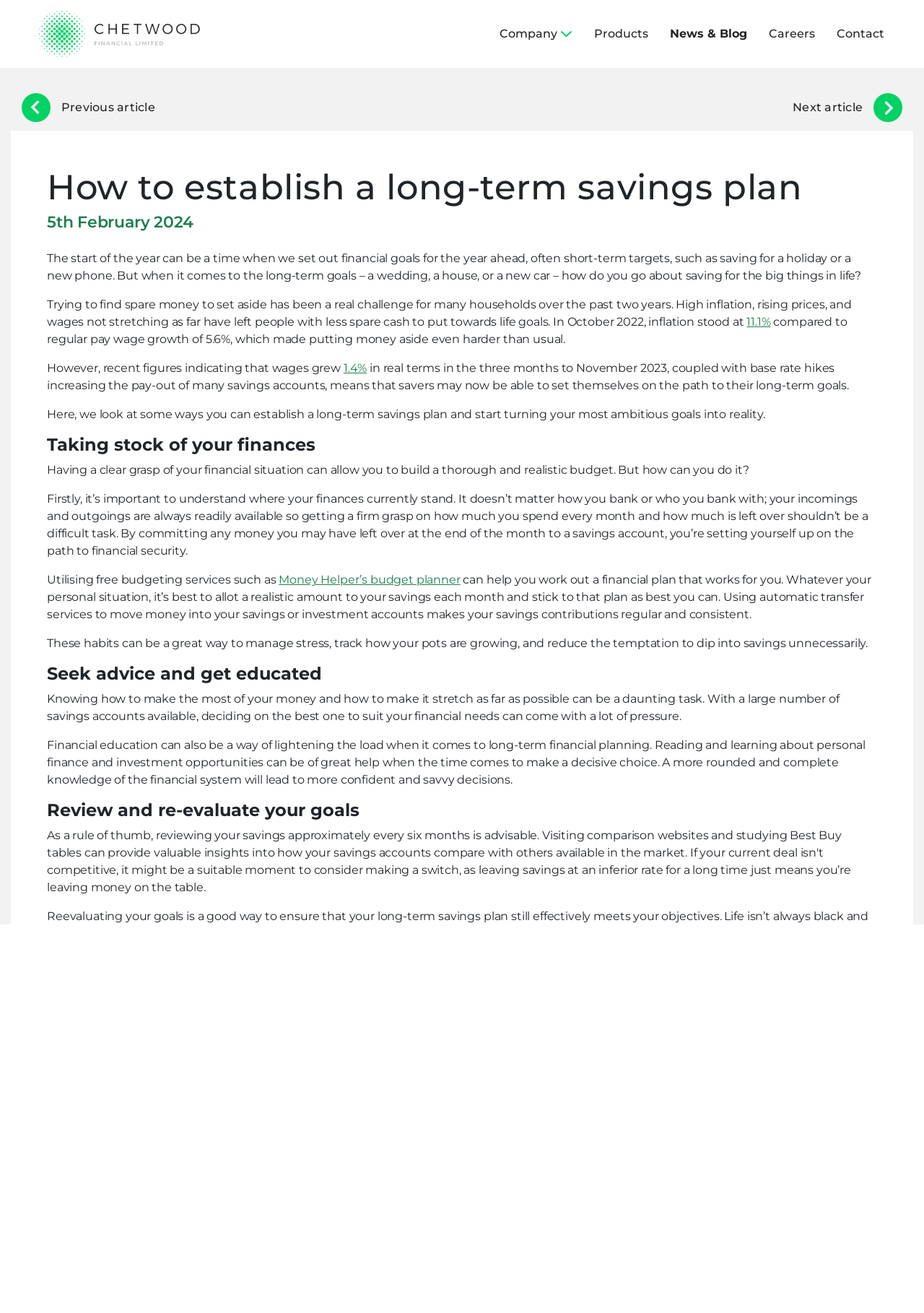Please give a succinct answer using a single word or phrase:
What is the current inflation rate mentioned in the article?

11.1%